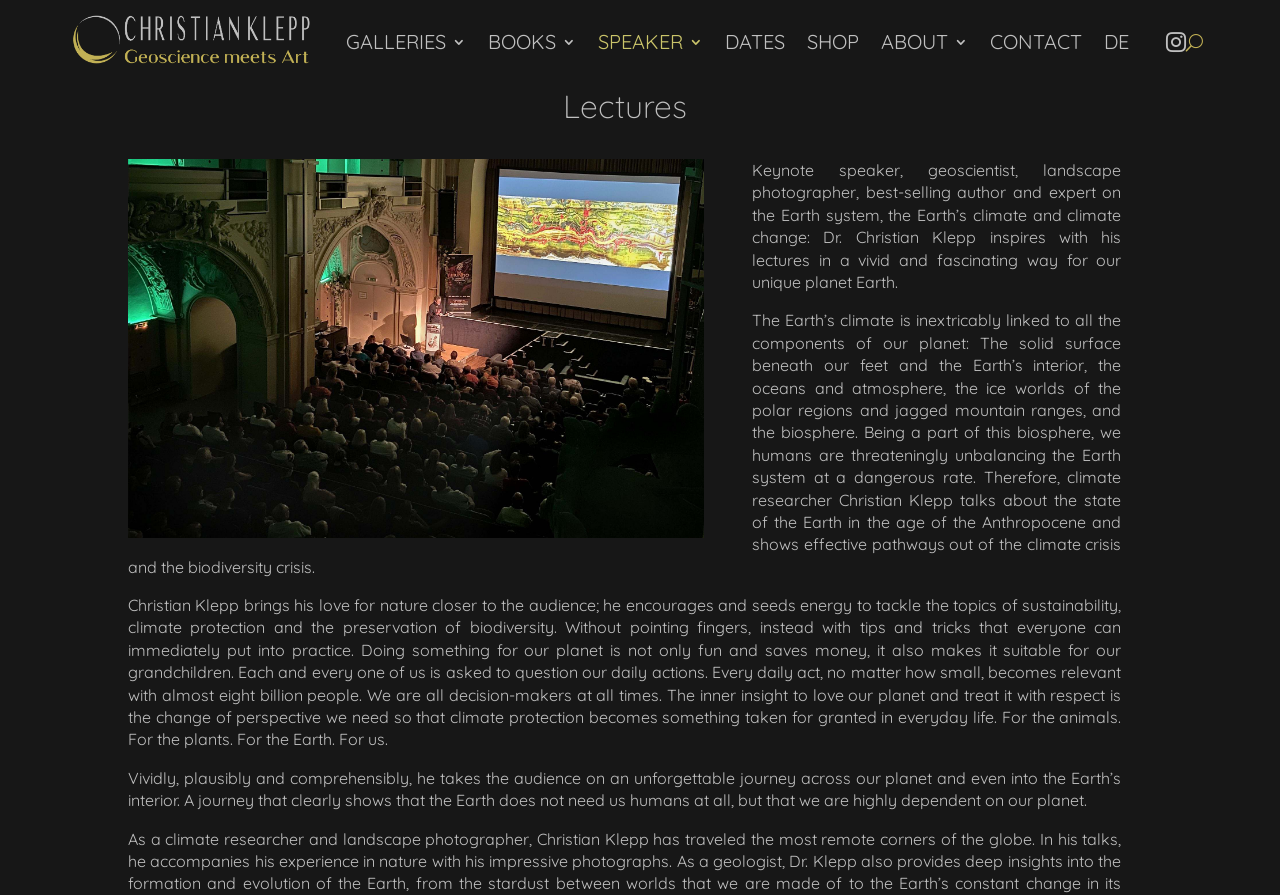Determine the bounding box coordinates of the clickable region to follow the instruction: "Switch language".

[0.927, 0.0, 0.94, 0.094]